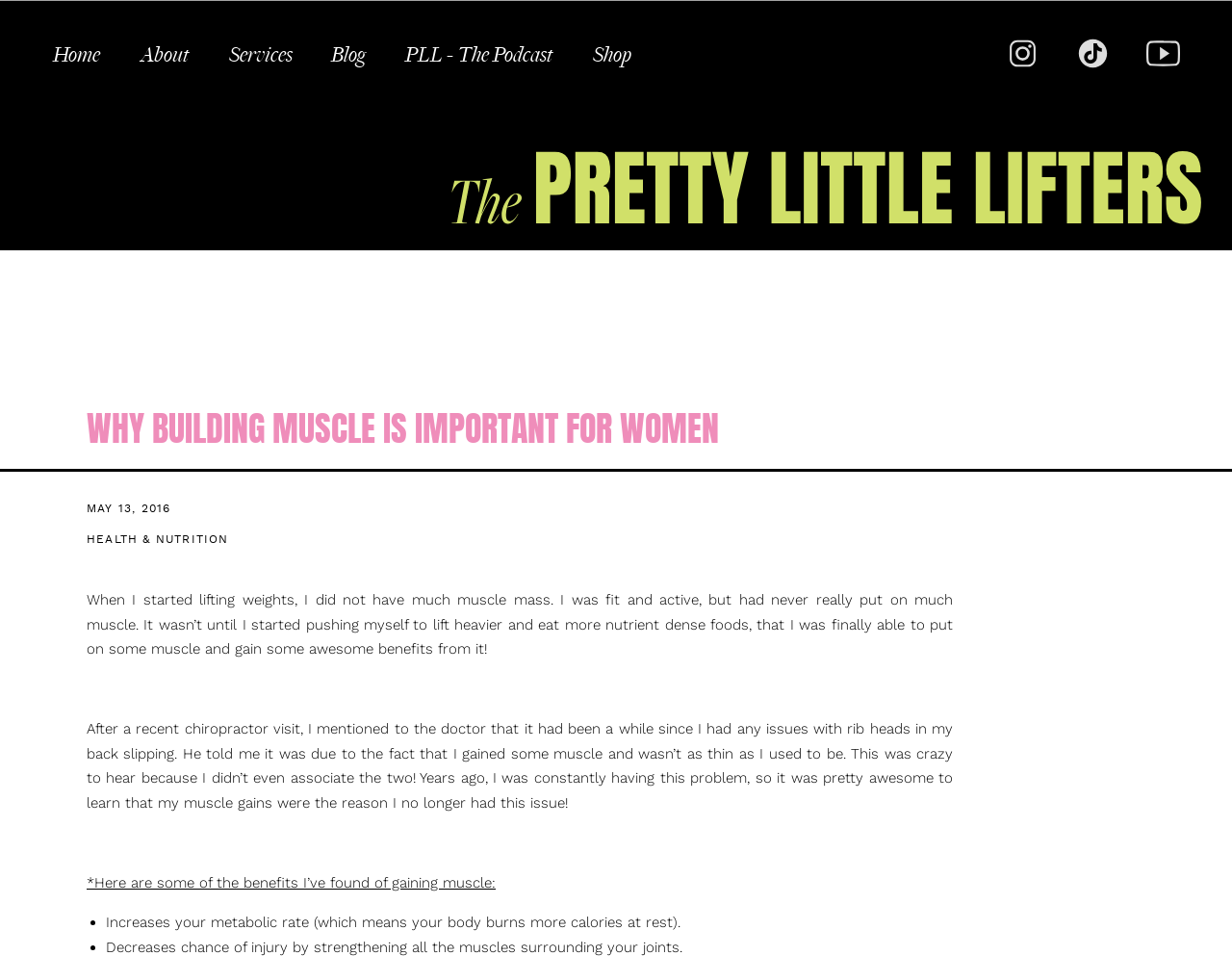Extract the bounding box of the UI element described as: "PLL - The Podcast".

[0.329, 0.042, 0.452, 0.068]